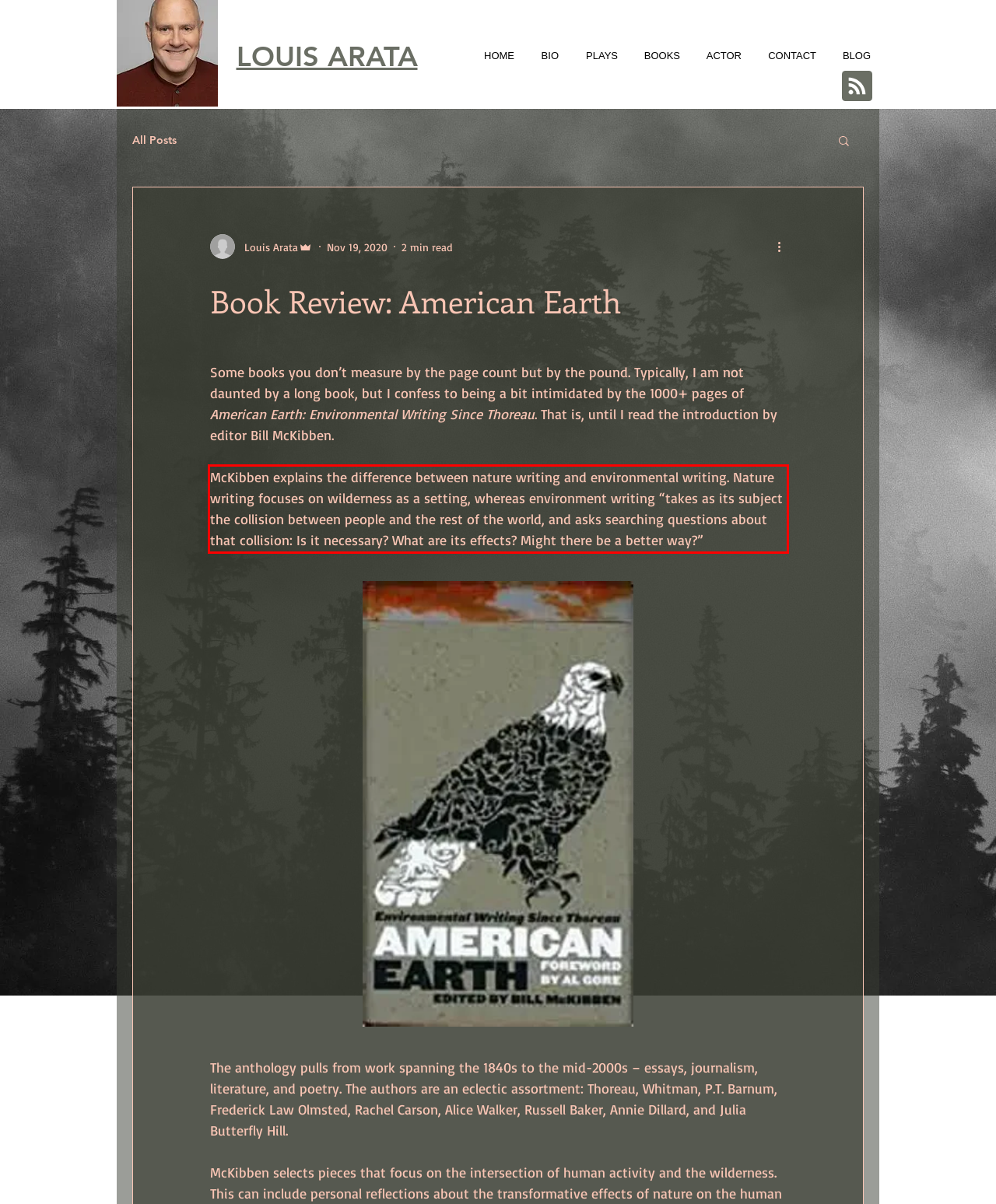Given a screenshot of a webpage containing a red bounding box, perform OCR on the text within this red bounding box and provide the text content.

McKibben explains the difference between nature writing and environmental writing. Nature writing focuses on wilderness as a setting, whereas environment writing “takes as its subject the collision between people and the rest of the world, and asks searching questions about that collision: Is it necessary? What are its effects? Might there be a better way?”